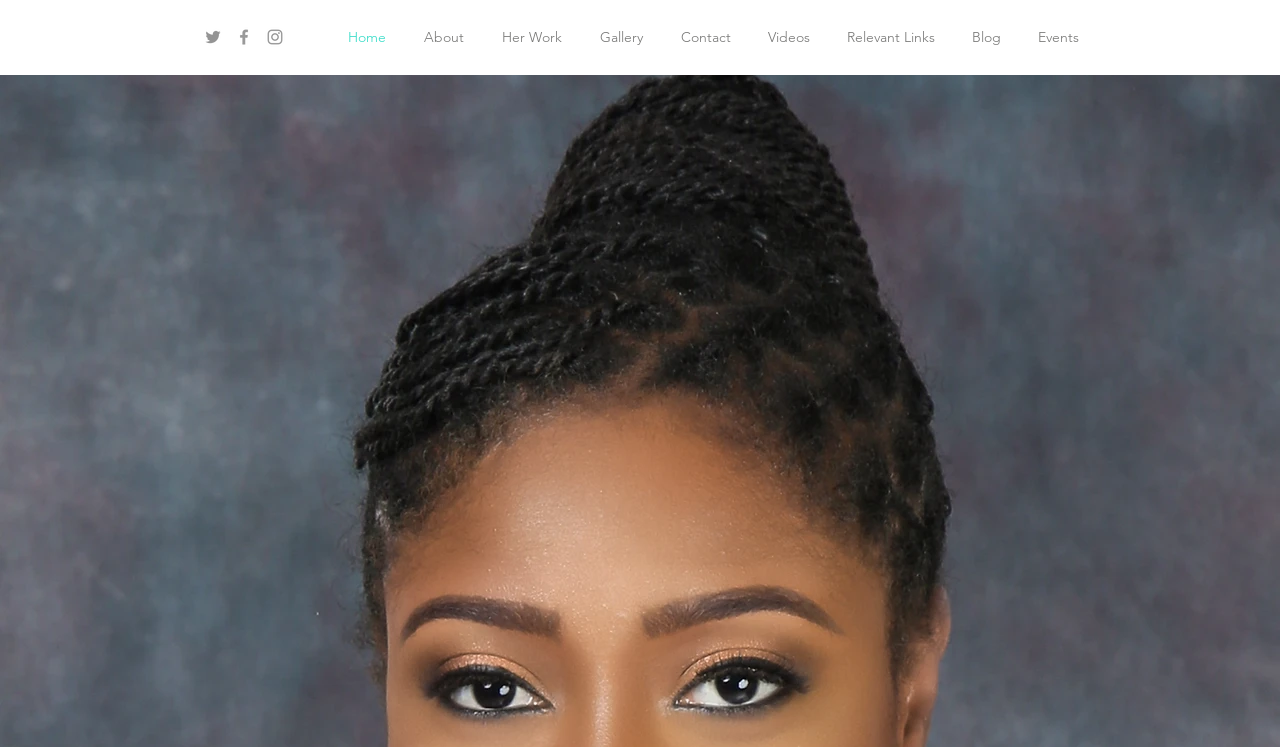Please locate the bounding box coordinates of the region I need to click to follow this instruction: "View the Gallery".

[0.454, 0.016, 0.517, 0.083]